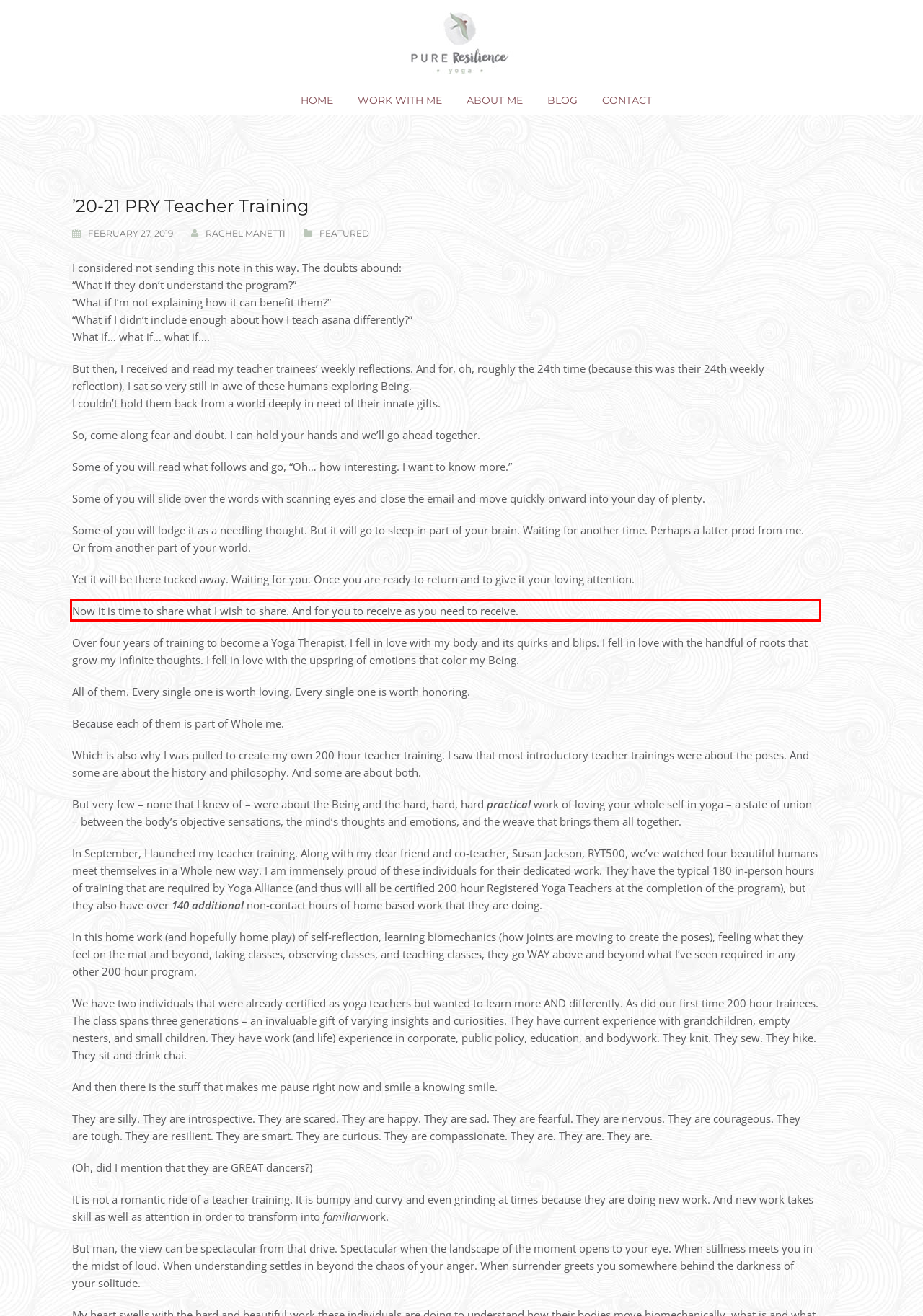Using the provided webpage screenshot, identify and read the text within the red rectangle bounding box.

Now it is time to share what I wish to share. And for you to receive as you need to receive.